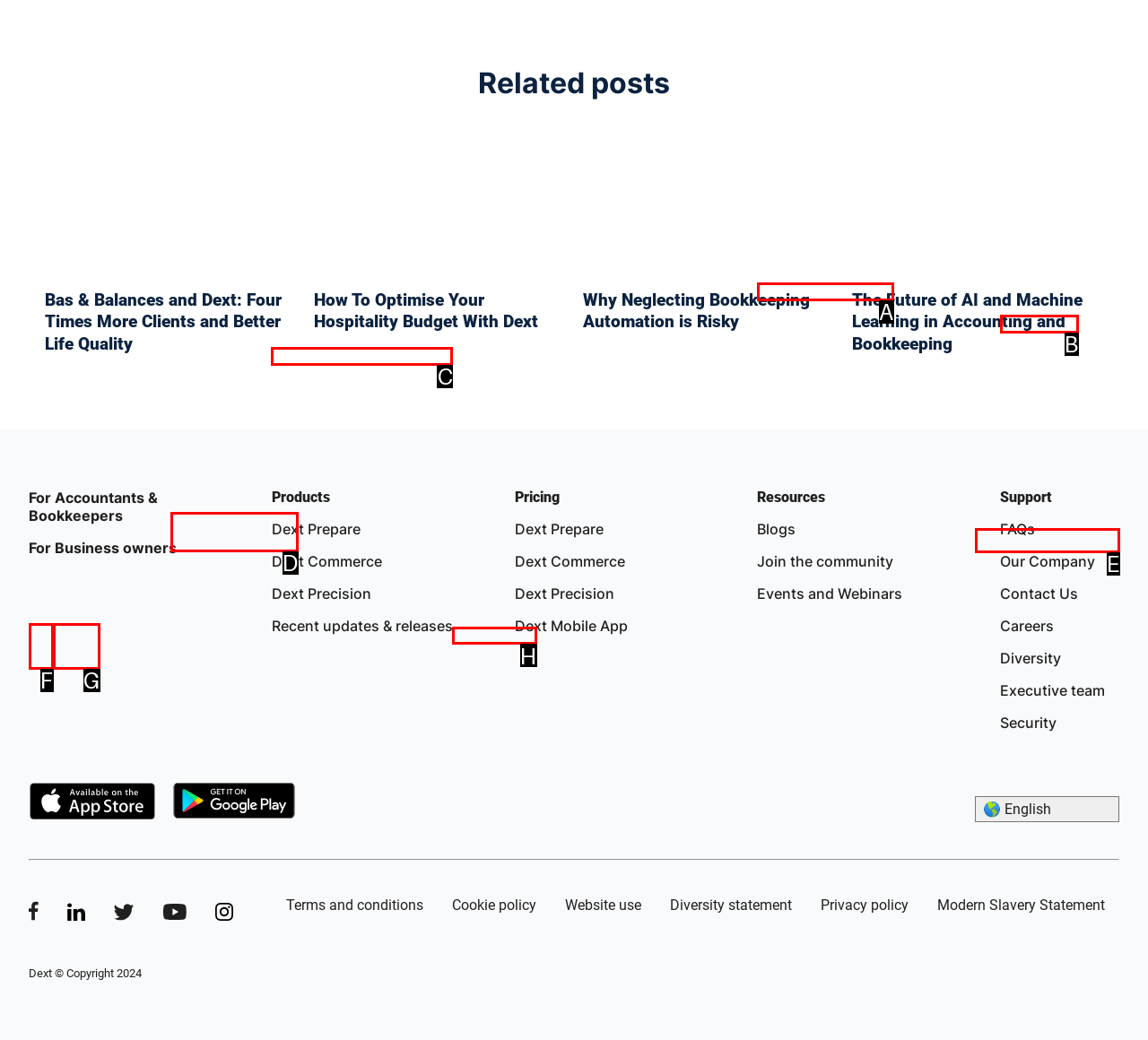Select the HTML element that matches the description: title="Facebook"
Respond with the letter of the correct choice from the given options directly.

F